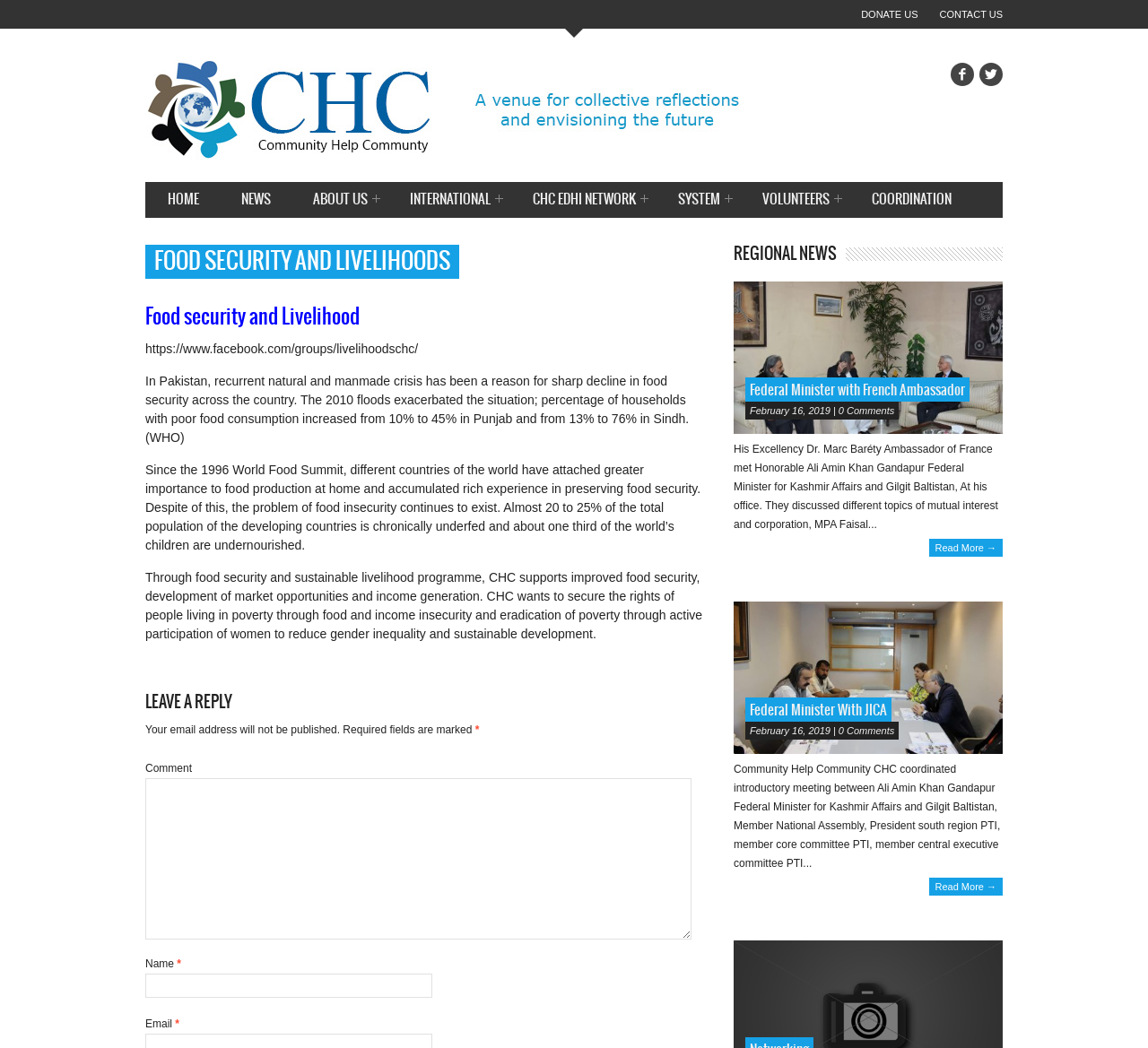Find the bounding box coordinates of the element to click in order to complete this instruction: "Search for something". The bounding box coordinates must be four float numbers between 0 and 1, denoted as [left, top, right, bottom].

None